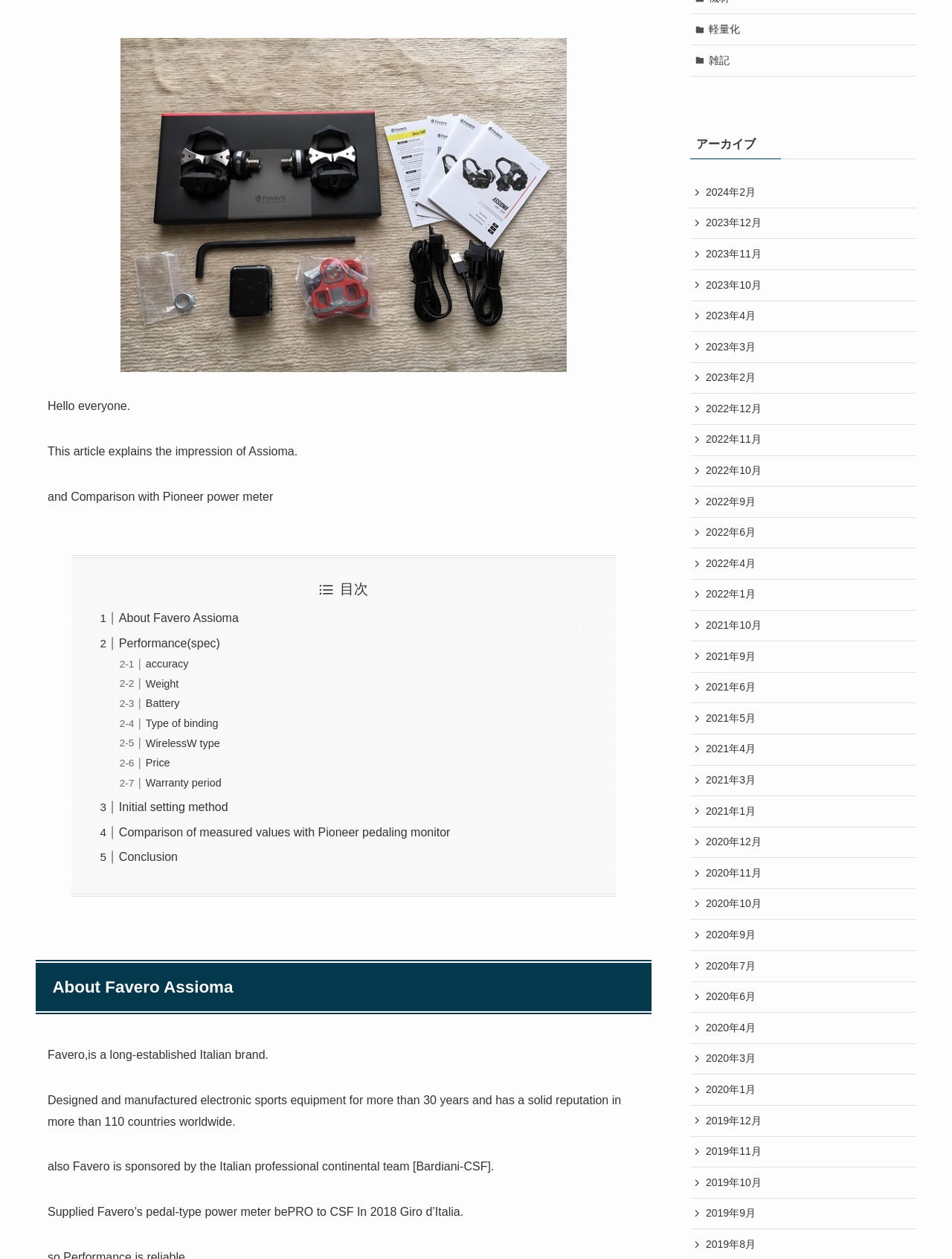Identify the bounding box for the described UI element: "2020年7月".

[0.725, 0.755, 0.962, 0.78]